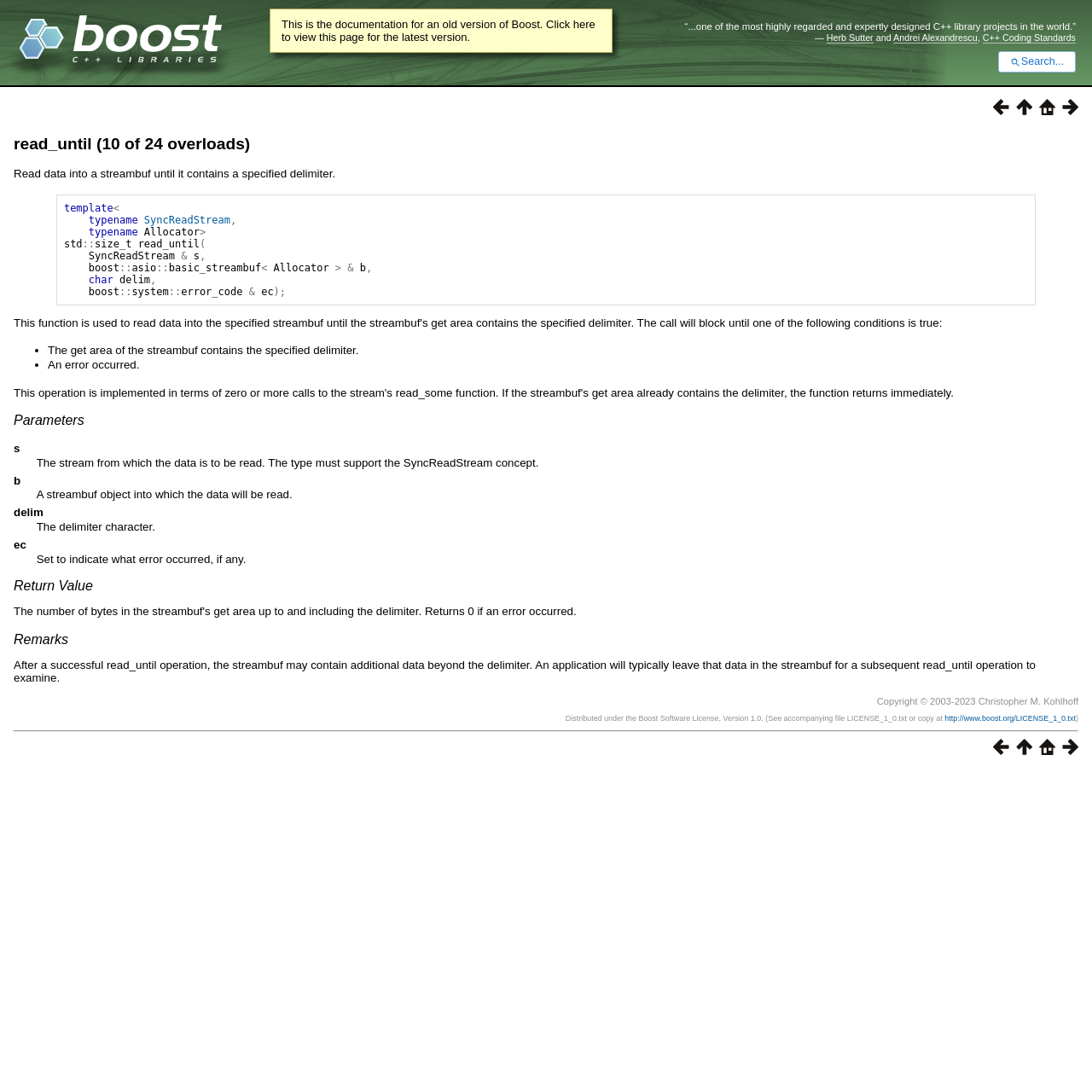Explain the features and main sections of the webpage comprehensively.

The webpage is about the documentation of the `read_until` function, which is part of the Boost C++ Libraries. At the top of the page, there is a heading that reads "Boost C++ Libraries" with an image next to it. Below this heading, there is a brief description of the Boost C++ Libraries, citing Herb Sutter and Andrei Alexandrescu.

On the top-right corner of the page, there is a search button with a magnifying glass icon. Below the search button, there are links to navigate to previous, up, home, and next pages, each with its corresponding icon.

The main content of the page is divided into sections. The first section is about the `read_until` function, which has 10 overloads. The function is described as reading data into a streambuf until it contains a specified delimiter. The syntax of the function is provided, along with its parameters.

Below the function description, there are two bullet points that explain the possible outcomes of calling the function. The first outcome is that the get area of the streambuf contains the specified delimiter. The second outcome is that an error occurred.

The next section is about the parameters of the `read_until` function. This section is headed by a link that reads "Parameters". Below the heading, there is a description list that explains each parameter of the function. The first parameter is the stream from which the data is to be read, which must support the SyncReadStream concept.

Overall, the webpage provides detailed documentation of the `read_until` function, including its syntax, parameters, and possible outcomes.